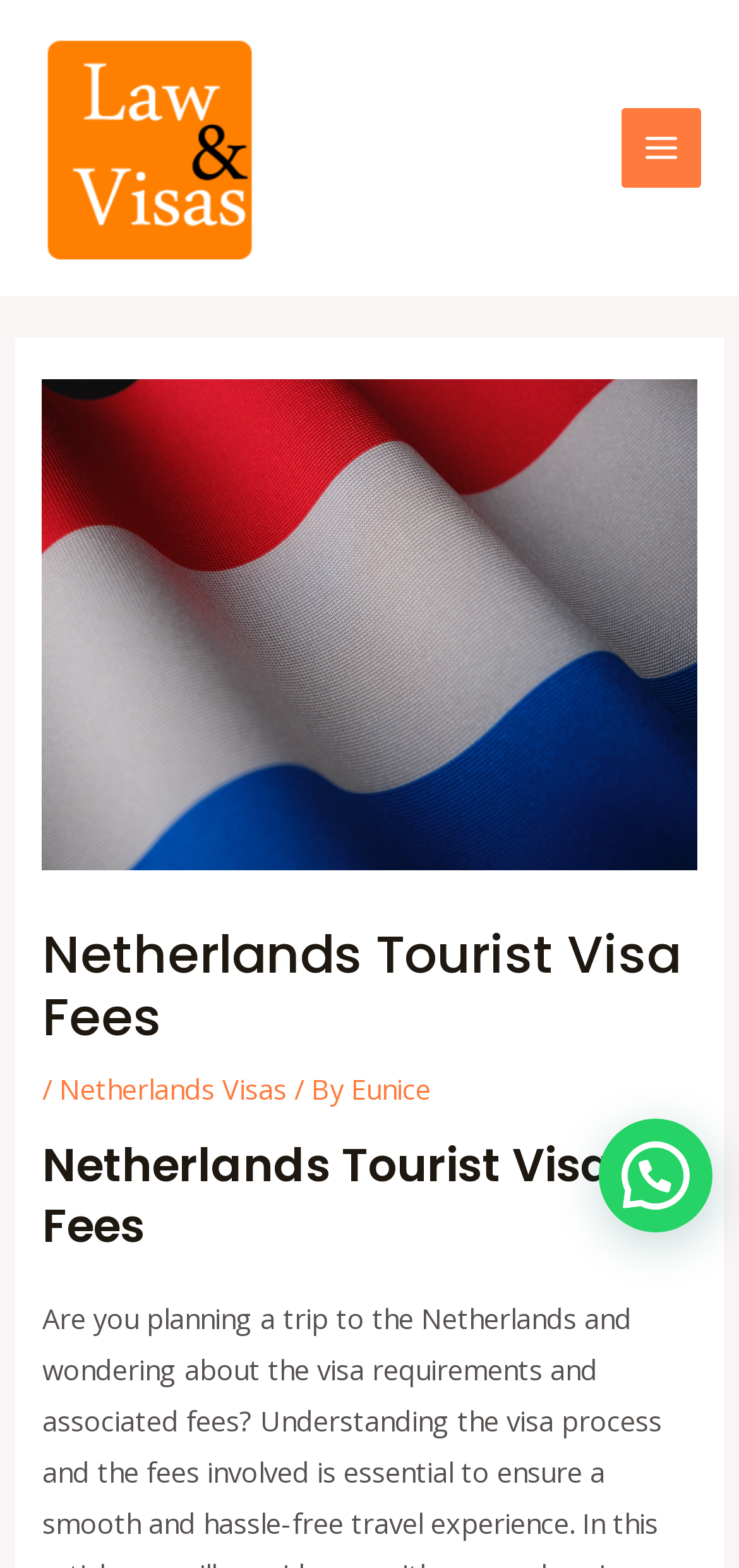Given the description alt="law and visas logo", predict the bounding box coordinates of the UI element. Ensure the coordinates are in the format (top-left x, top-left y, bottom-right x, bottom-right y) and all values are between 0 and 1.

[0.051, 0.08, 0.359, 0.104]